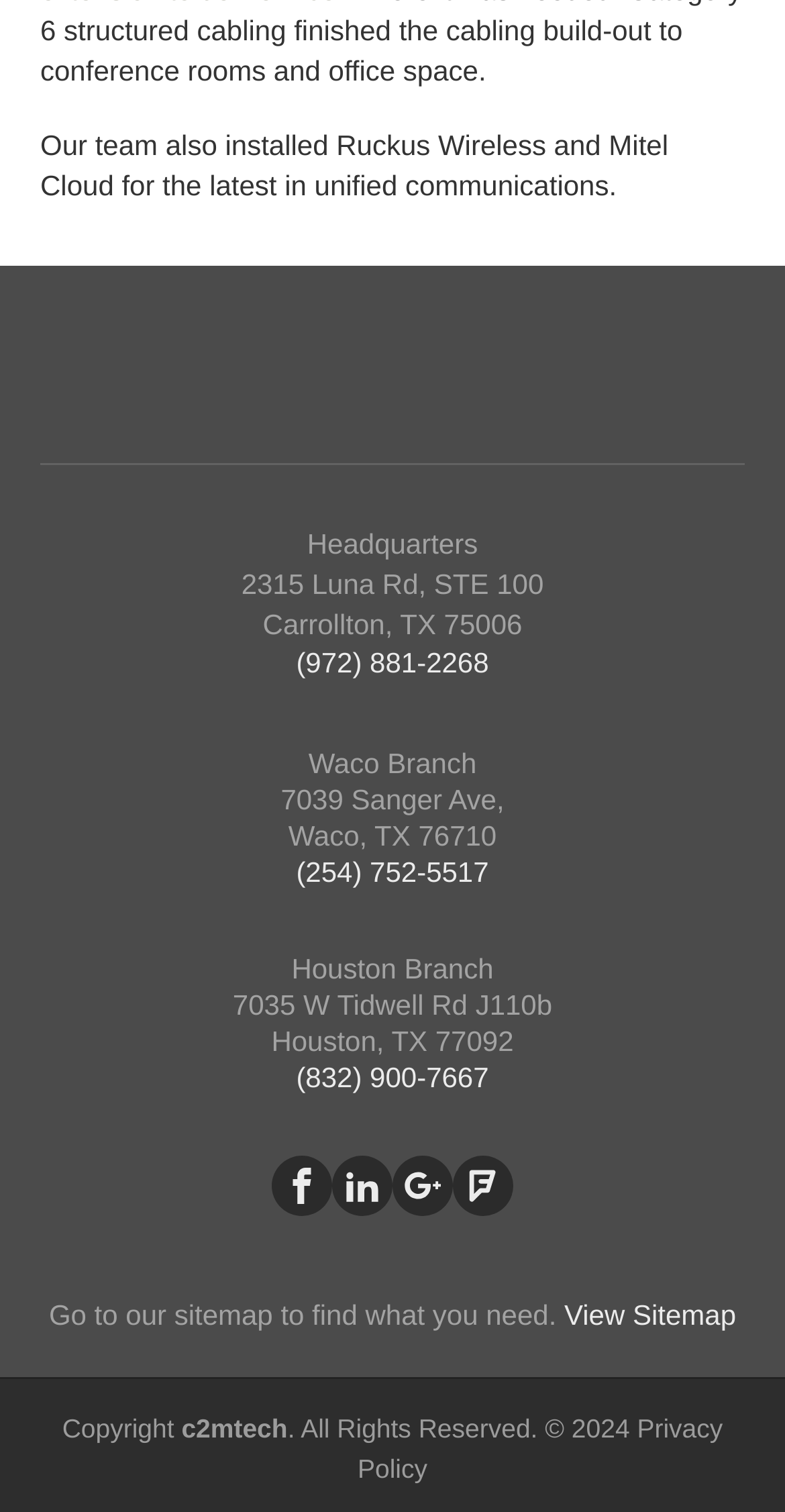Based on the element description: "parent_node: Artisanal Moroccan Delights aria-label="Previous"", identify the UI element and provide its bounding box coordinates. Use four float numbers between 0 and 1, [left, top, right, bottom].

None